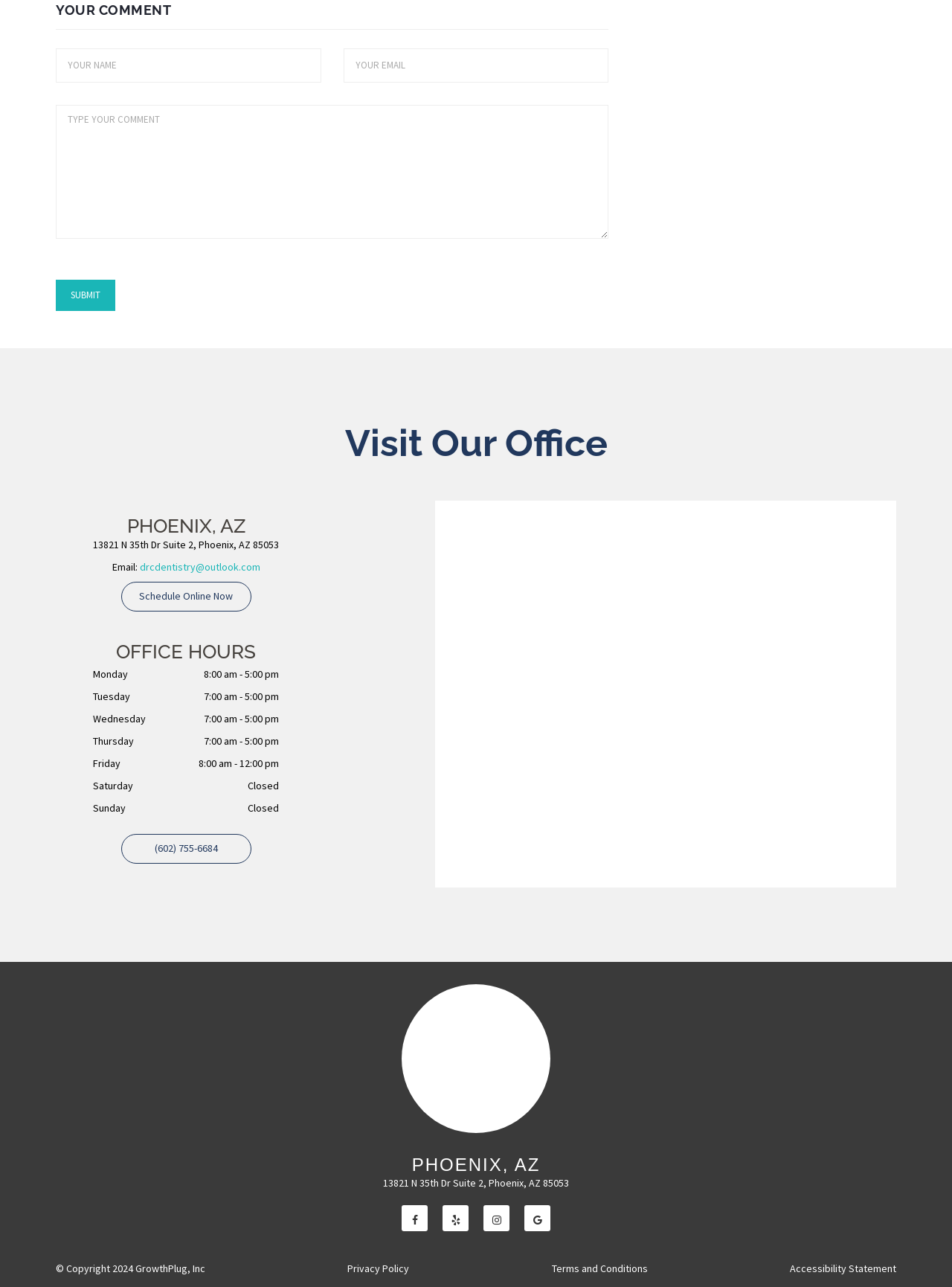Using the format (top-left x, top-left y, bottom-right x, bottom-right y), and given the element description, identify the bounding box coordinates within the screenshot: © Copyright 2024 GrowthPlug, Inc

[0.059, 0.98, 0.216, 0.991]